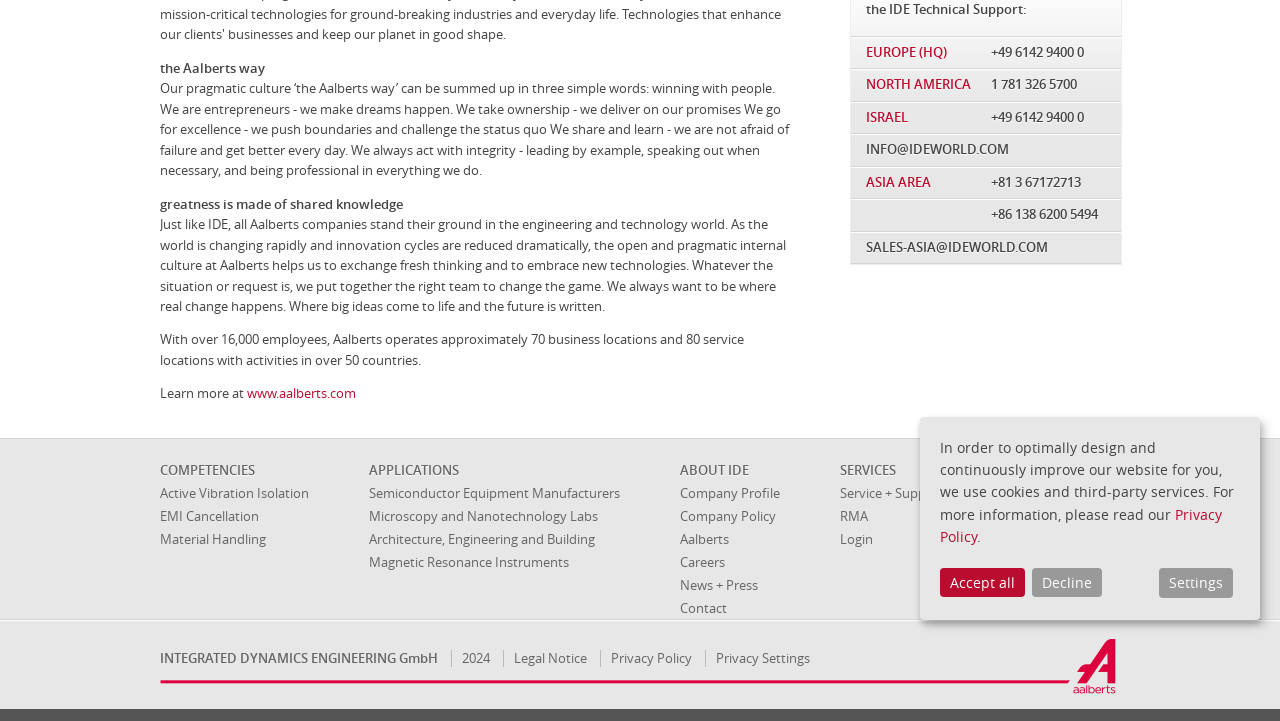Specify the bounding box coordinates (top-left x, top-left y, bottom-right x, bottom-right y) of the UI element in the screenshot that matches this description: info@ideworld.com

[0.677, 0.196, 0.788, 0.22]